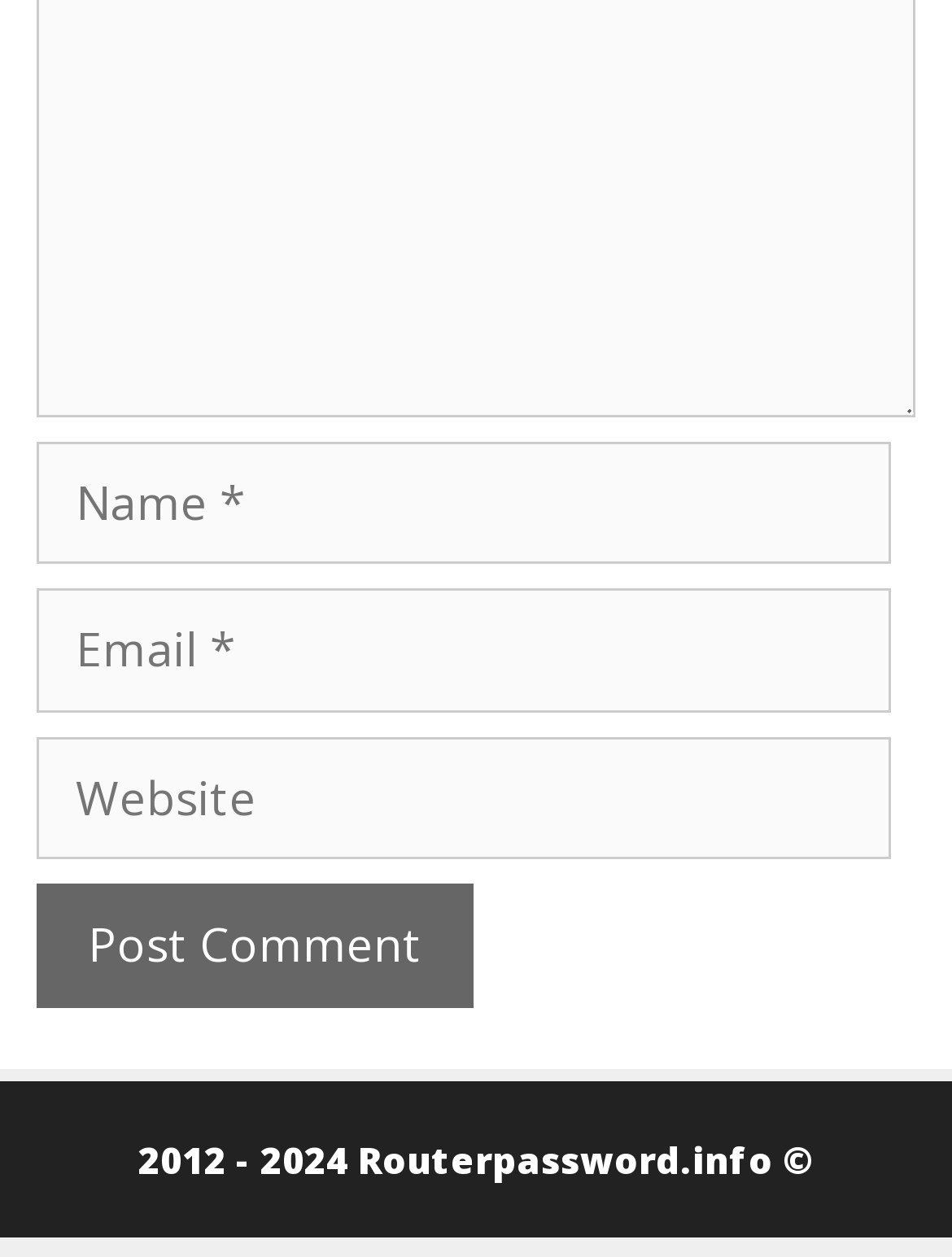What is the copyright year range of the website?
Please craft a detailed and exhaustive response to the question.

The copyright information at the bottom of the webpage indicates that the website's content is protected by copyright from 2012 to 2024, suggesting that the website has been active for at least 12 years and is still being maintained.